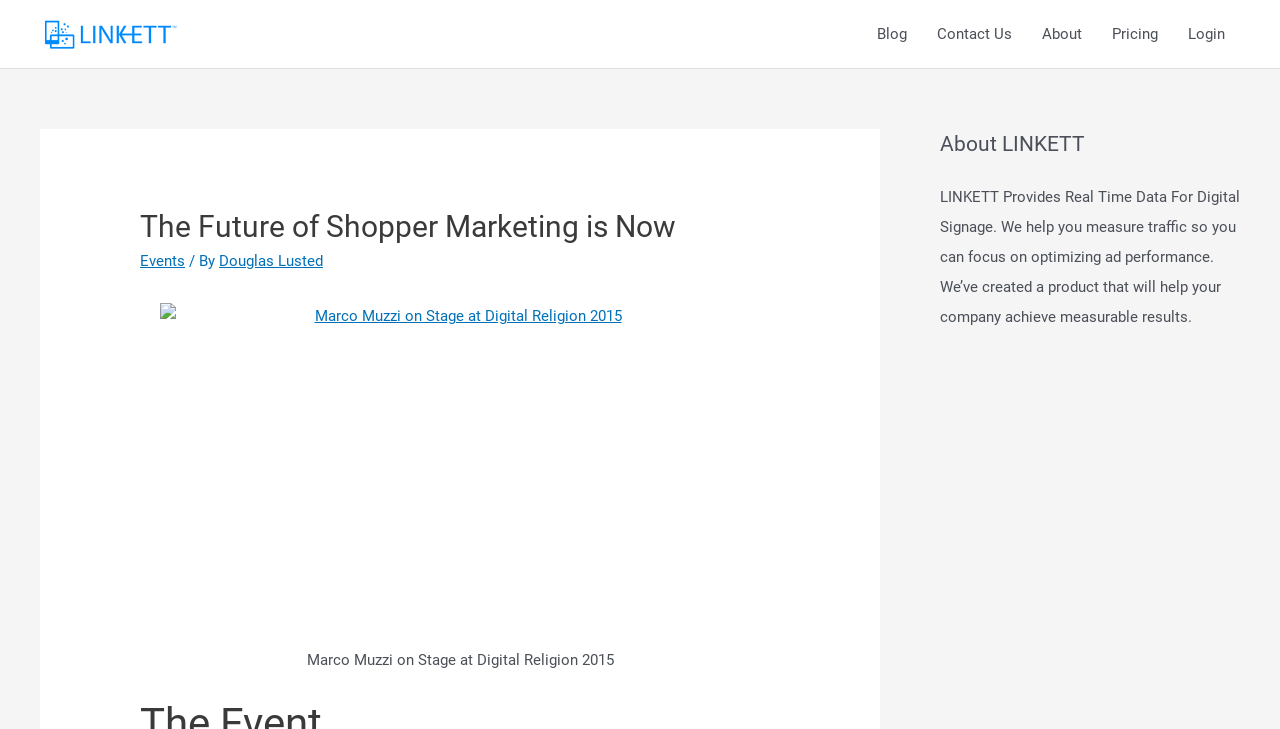Please identify the bounding box coordinates of the area I need to click to accomplish the following instruction: "view about linkett".

[0.734, 0.177, 0.969, 0.22]